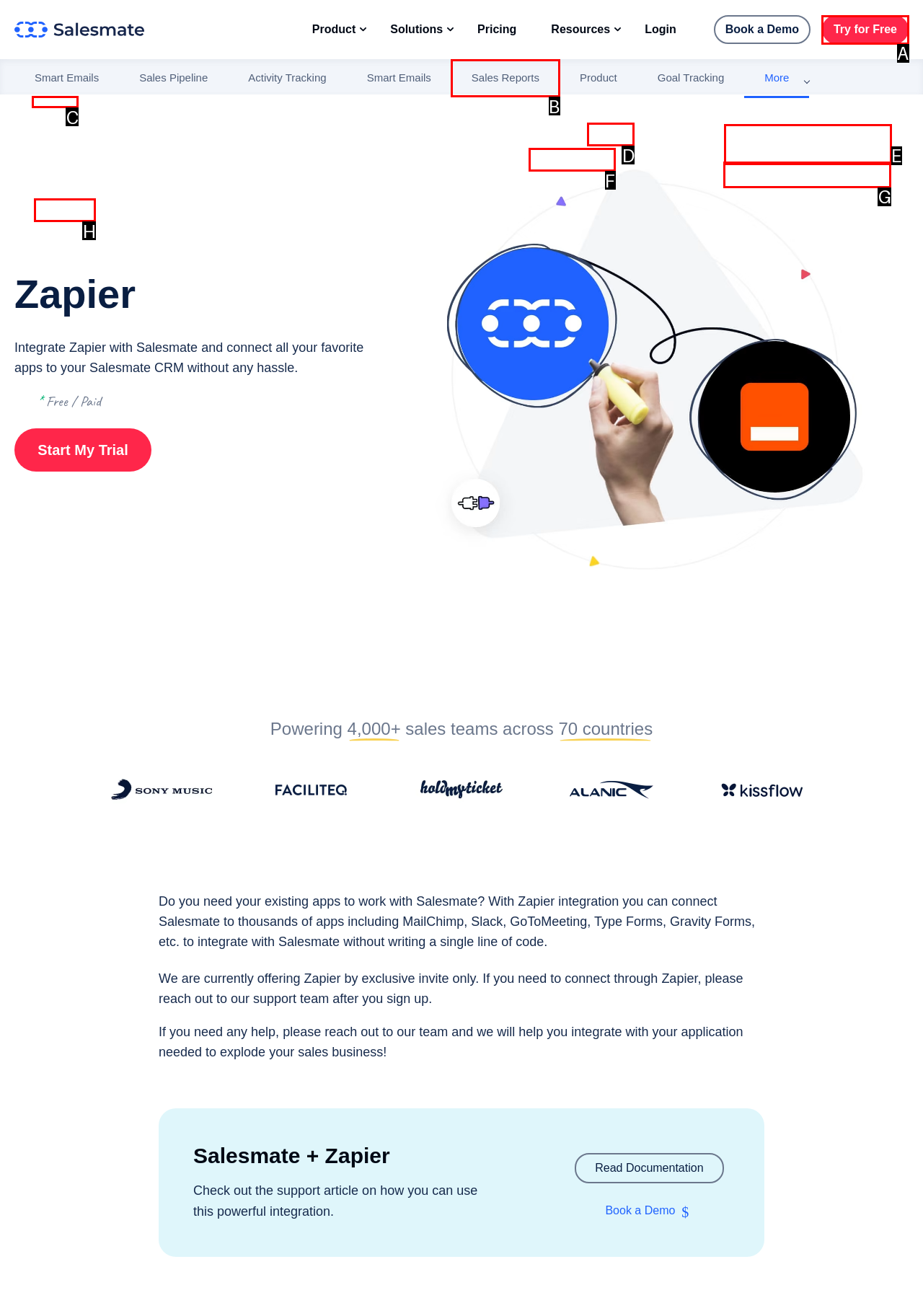Given the task: Explore ENGAGE features, tell me which HTML element to click on.
Answer with the letter of the correct option from the given choices.

C